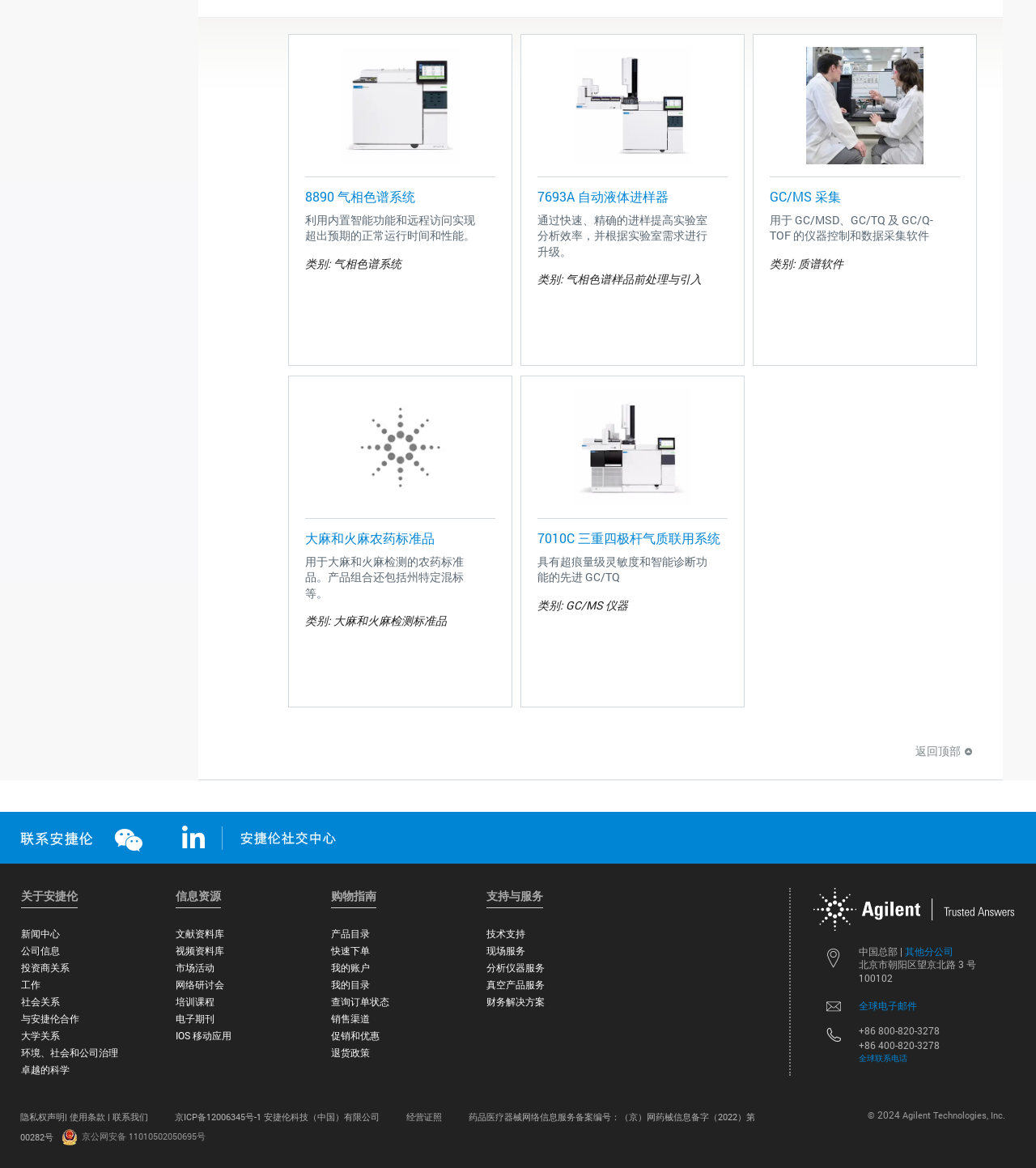What is the function of 7693A 自动液体进样器?
Using the details from the image, give an elaborate explanation to answer the question.

I found the heading '7693A 自动液体进样器' with a static text '通过快速、精确的进样提高实验室分析效率，并根据实验室需求进行升级。' below it, so the function of 7693A 自动液体进样器 is to提高实验室分析效率.